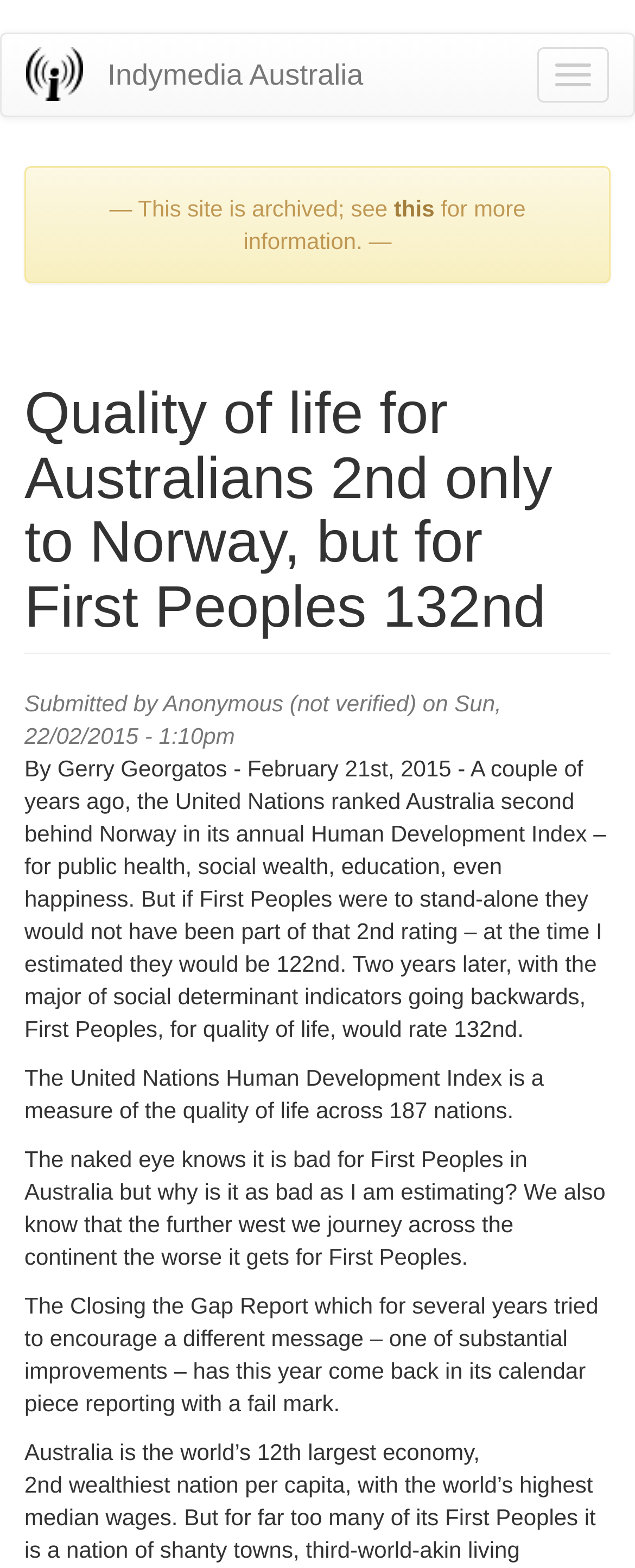What is the purpose of the Closing the Gap Report?
Using the visual information from the image, give a one-word or short-phrase answer.

To encourage improvements